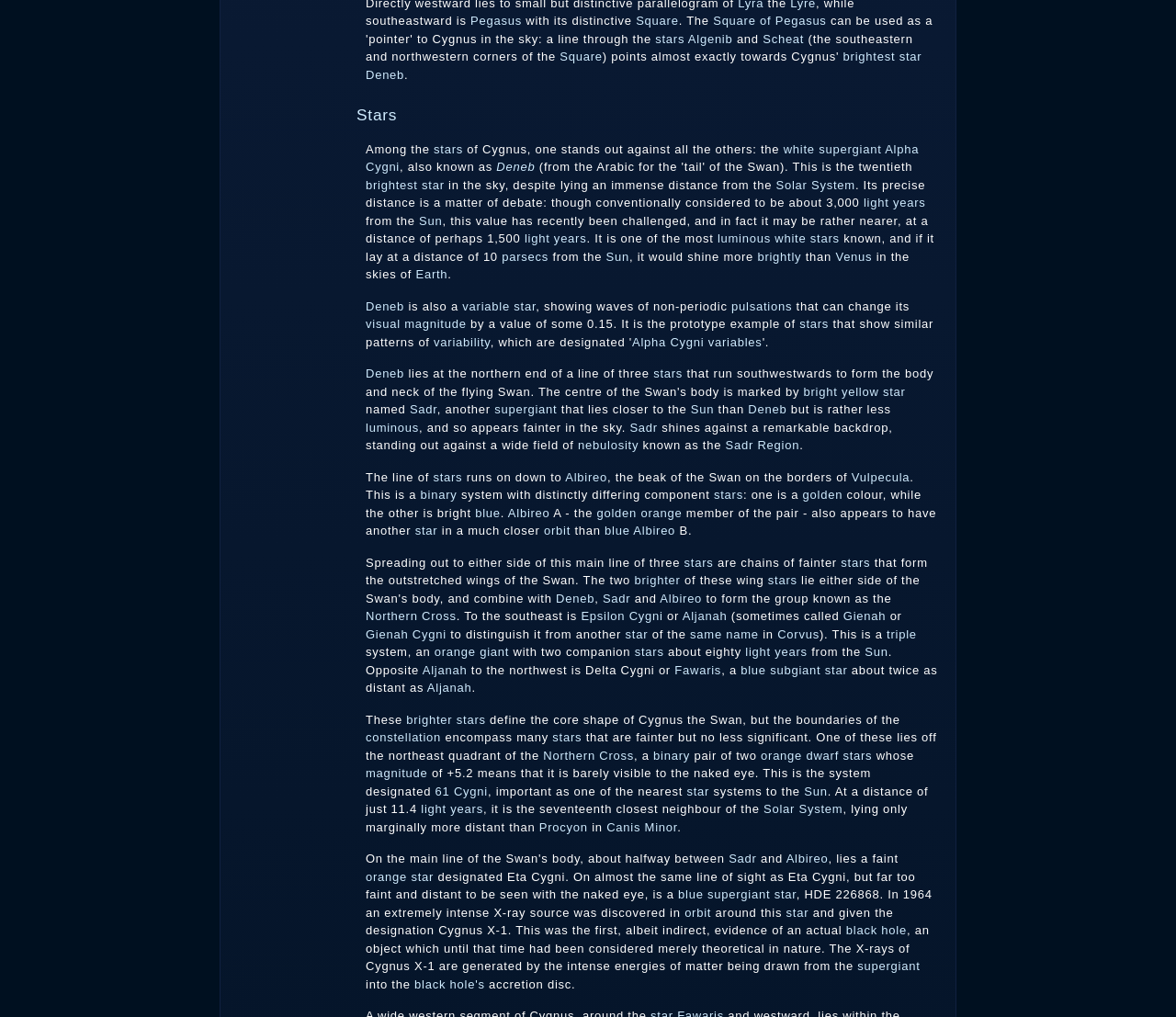What is the name of the constellation that Deneb is part of? Analyze the screenshot and reply with just one word or a short phrase.

Cygnus